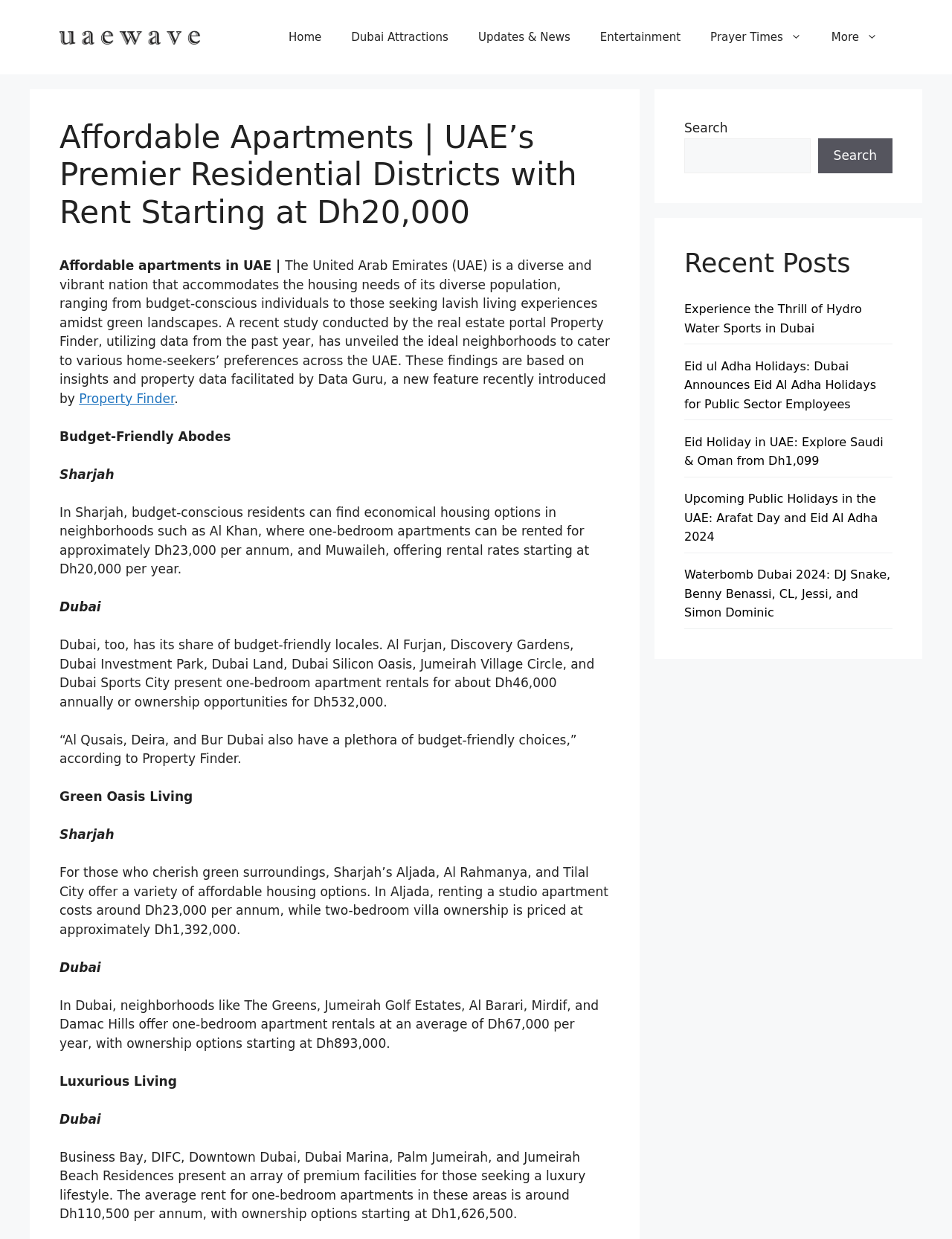Please find the bounding box coordinates of the element that you should click to achieve the following instruction: "Learn about luxury living in Dubai". The coordinates should be presented as four float numbers between 0 and 1: [left, top, right, bottom].

[0.062, 0.867, 0.186, 0.879]